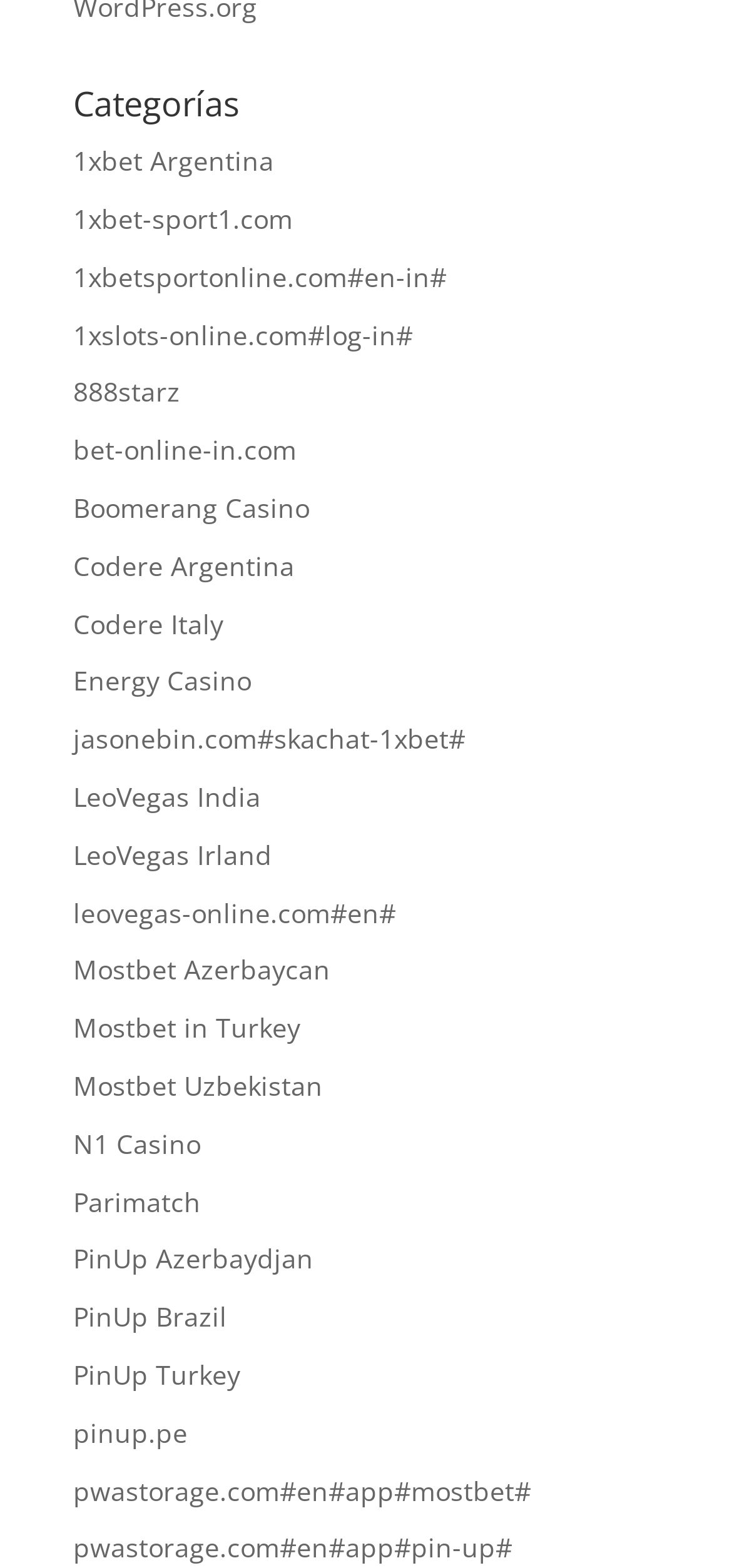Identify the bounding box for the element characterized by the following description: "LeoVegas Irland".

[0.1, 0.533, 0.372, 0.556]